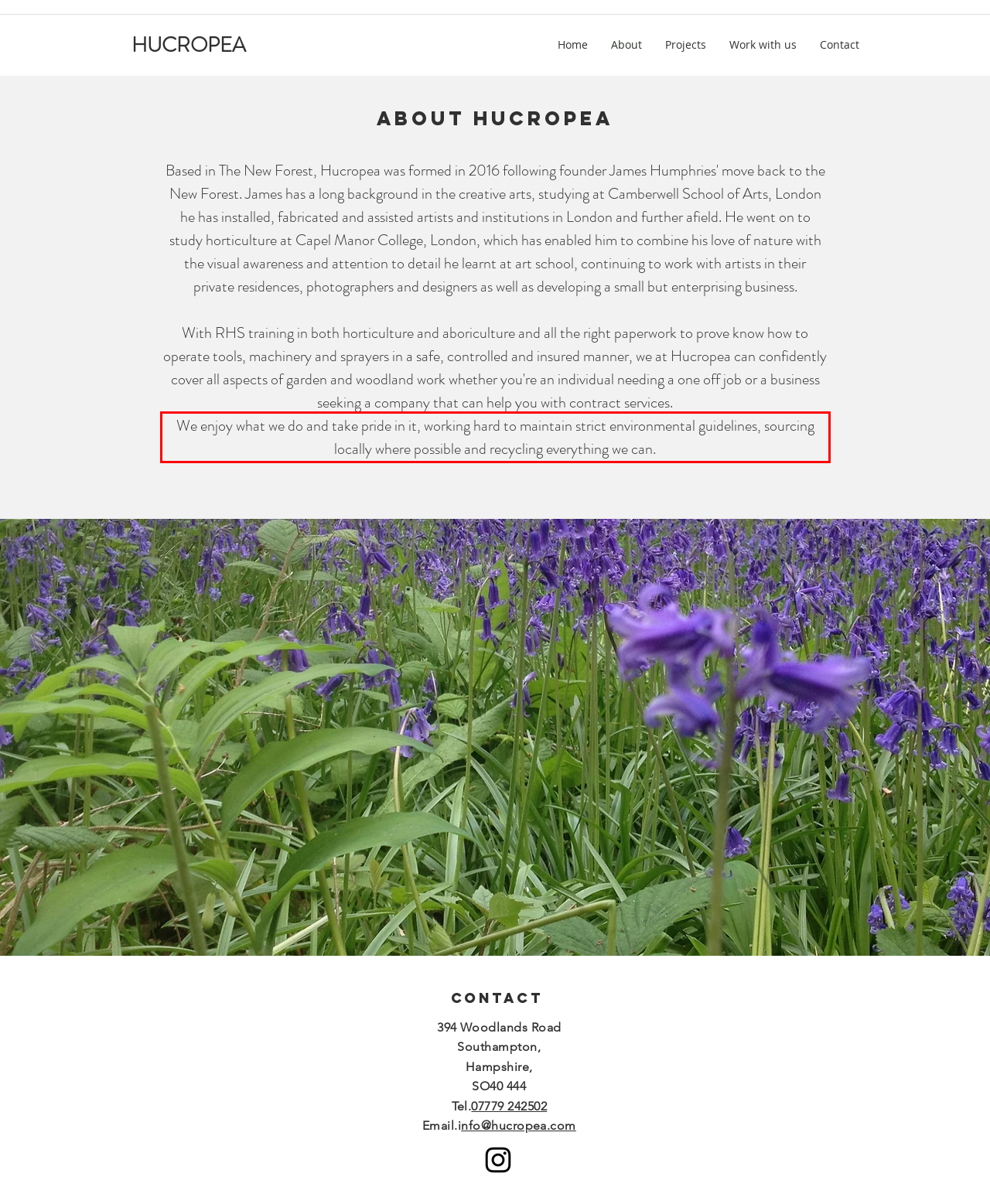Please perform OCR on the UI element surrounded by the red bounding box in the given webpage screenshot and extract its text content.

We enjoy what we do and take pride in it, working hard to maintain strict environmental guidelines, sourcing locally where possible and recycling everything we can.